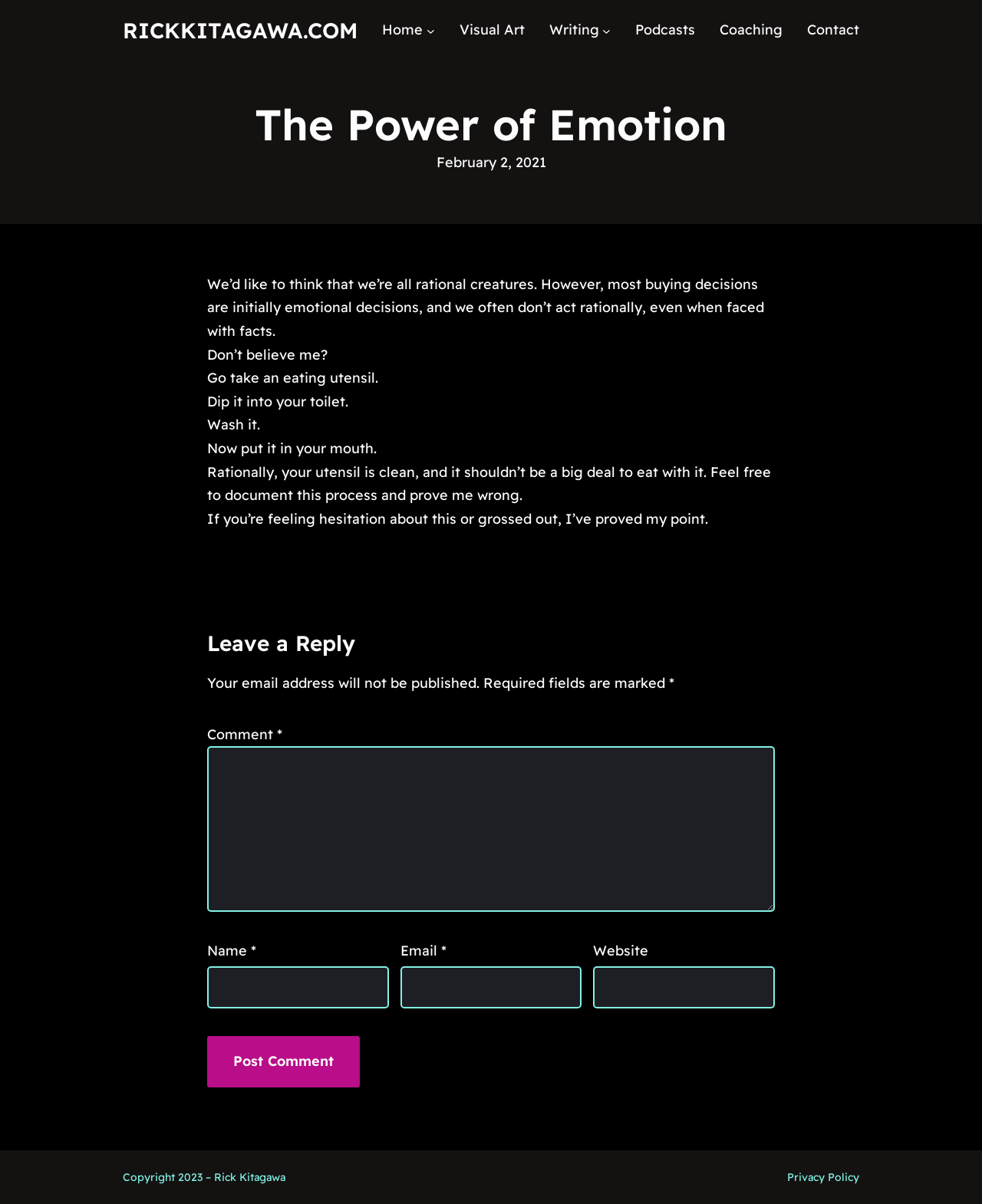Locate the bounding box coordinates of the area that needs to be clicked to fulfill the following instruction: "Click on Contact". The coordinates should be in the format of four float numbers between 0 and 1, namely [left, top, right, bottom].

[0.822, 0.015, 0.875, 0.035]